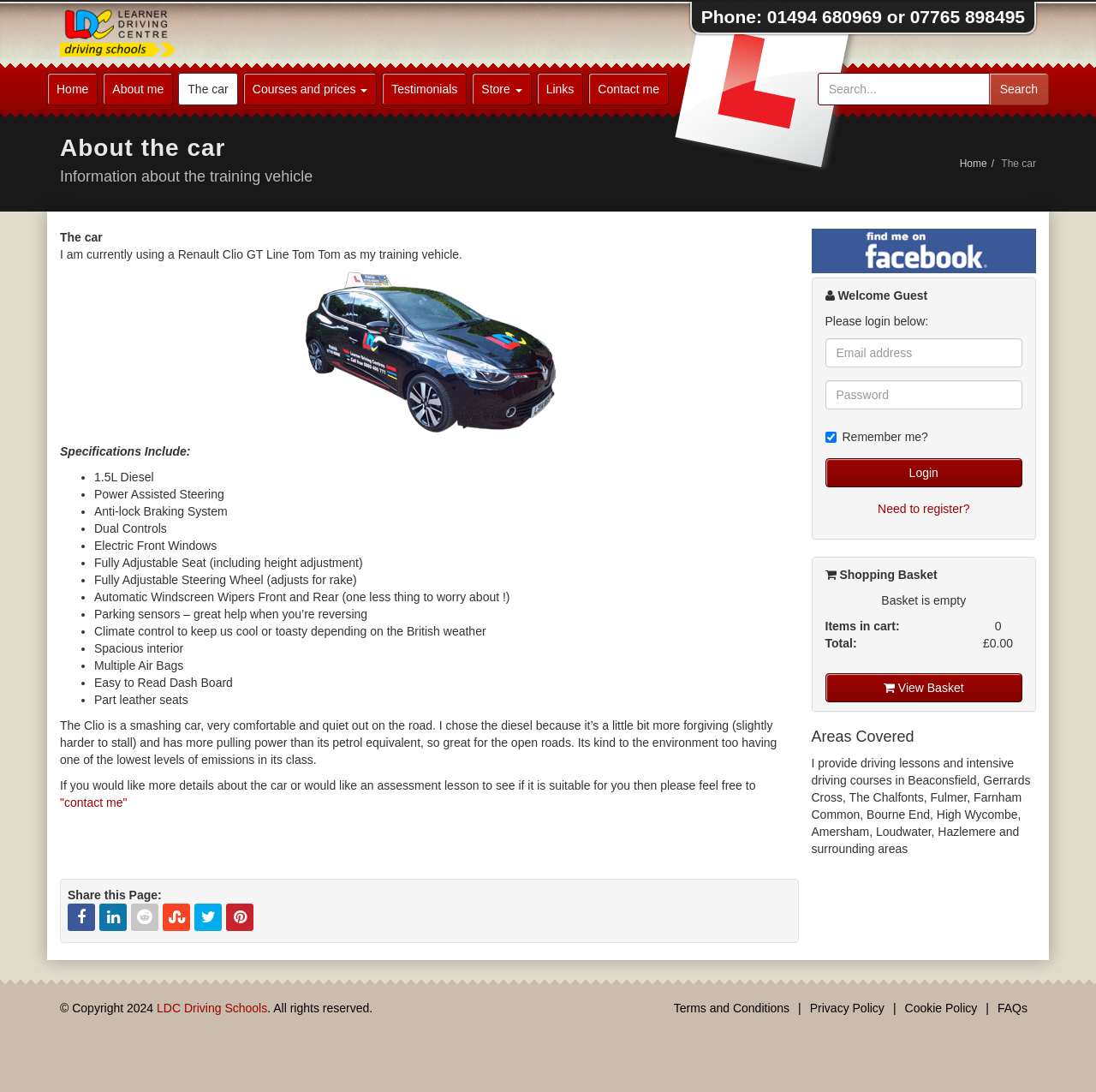With reference to the screenshot, provide a detailed response to the question below:
What is the current total in the shopping basket?

I found the information about the shopping basket by looking at the static text element with the content 'Total: £0.00' located at the bottom of the webpage.